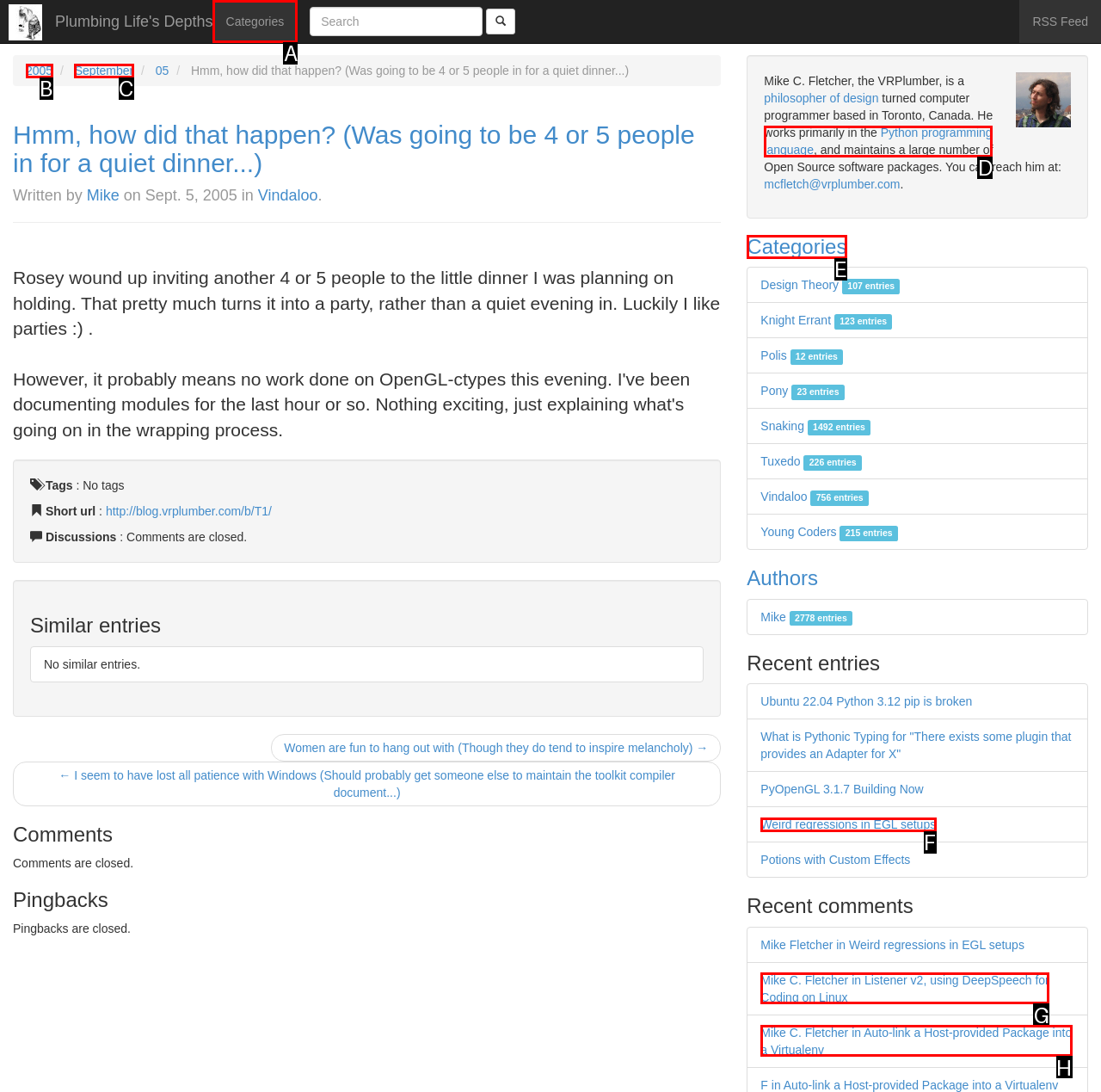Identify which lettered option completes the task: Check categories. Provide the letter of the correct choice.

A